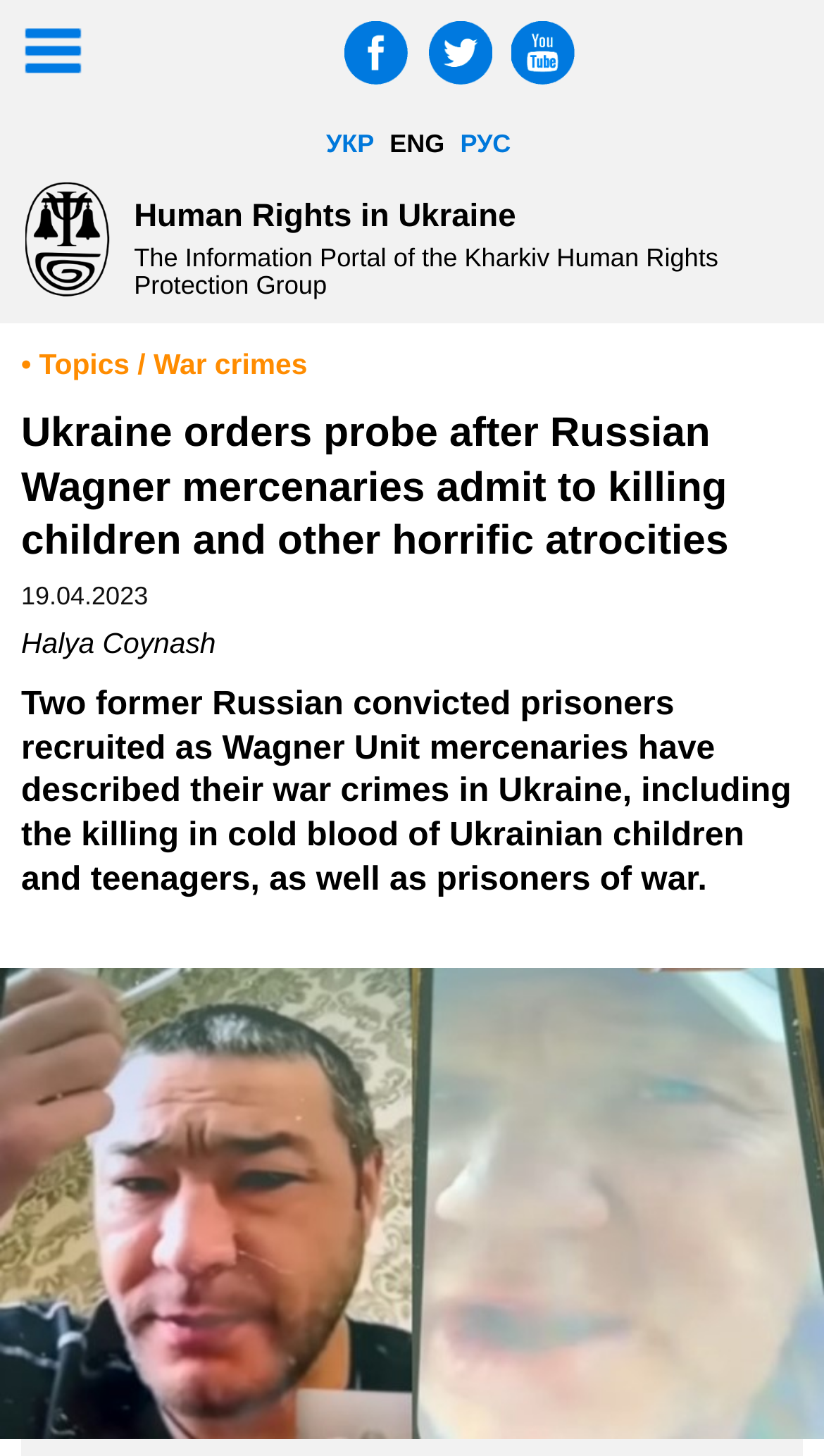Who is the author of the article?
Give a single word or phrase as your answer by examining the image.

Halya Coynash